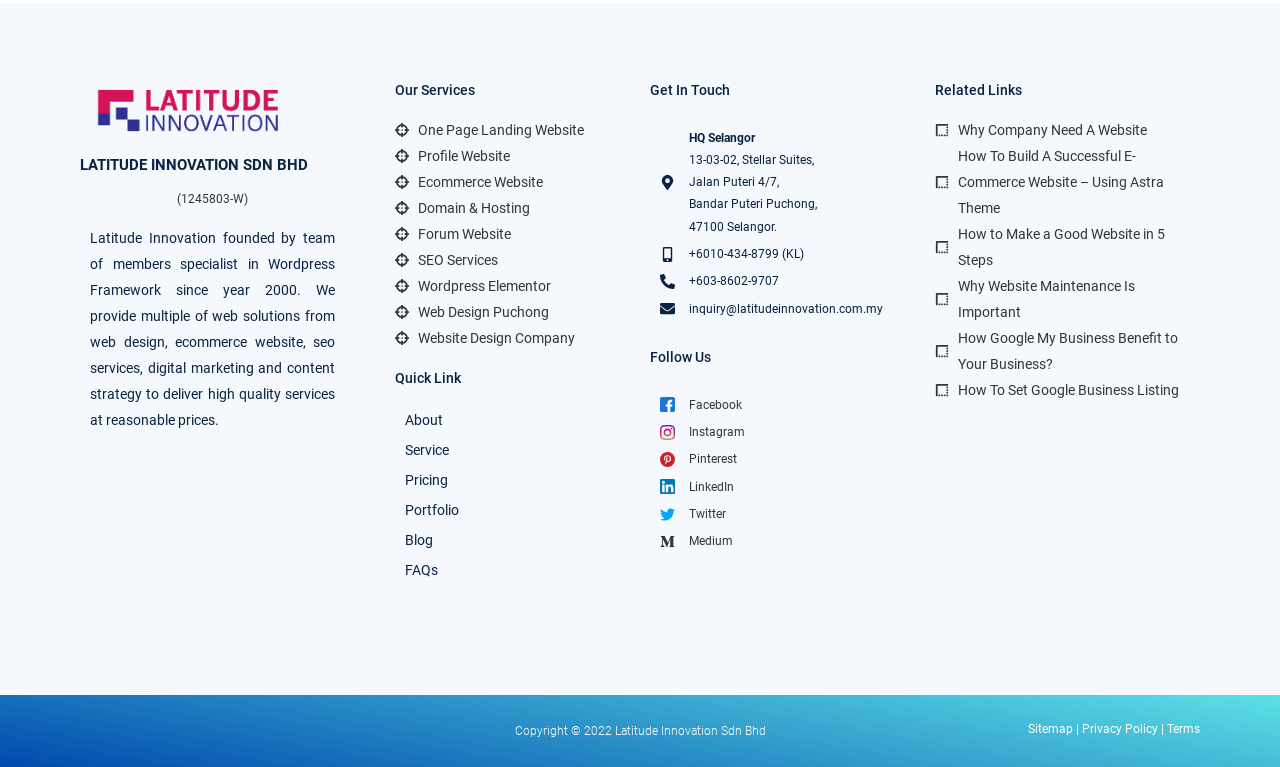Look at the image and write a detailed answer to the question: 
What is the company name?

The company name can be found in the heading element 'LATITUDE INNOVATION SDN BHD' which is located at the top of the webpage.